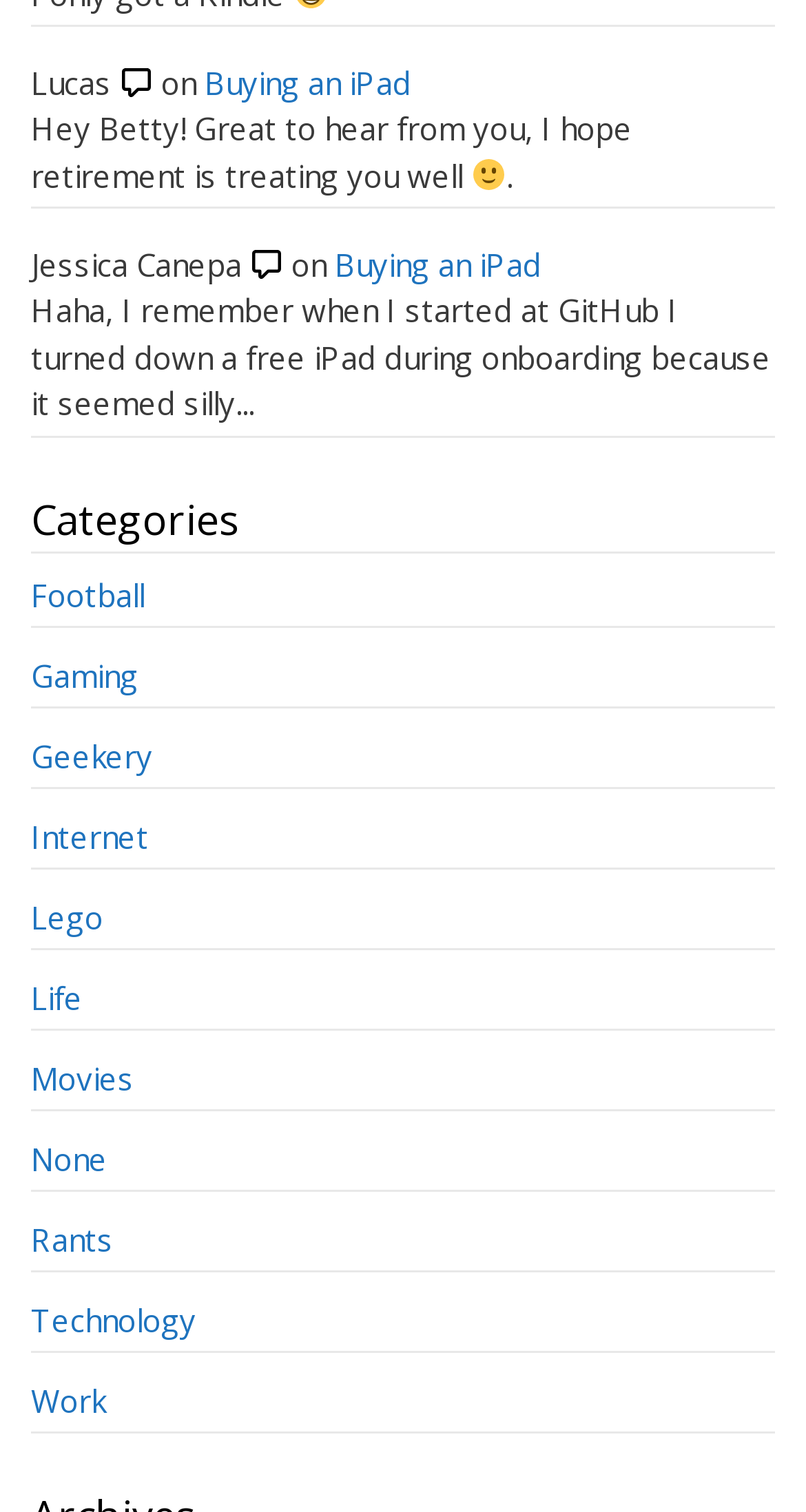Determine the bounding box coordinates in the format (top-left x, top-left y, bottom-right x, bottom-right y). Ensure all values are floating point numbers between 0 and 1. Identify the bounding box of the UI element described by: Technology

[0.038, 0.859, 0.244, 0.886]